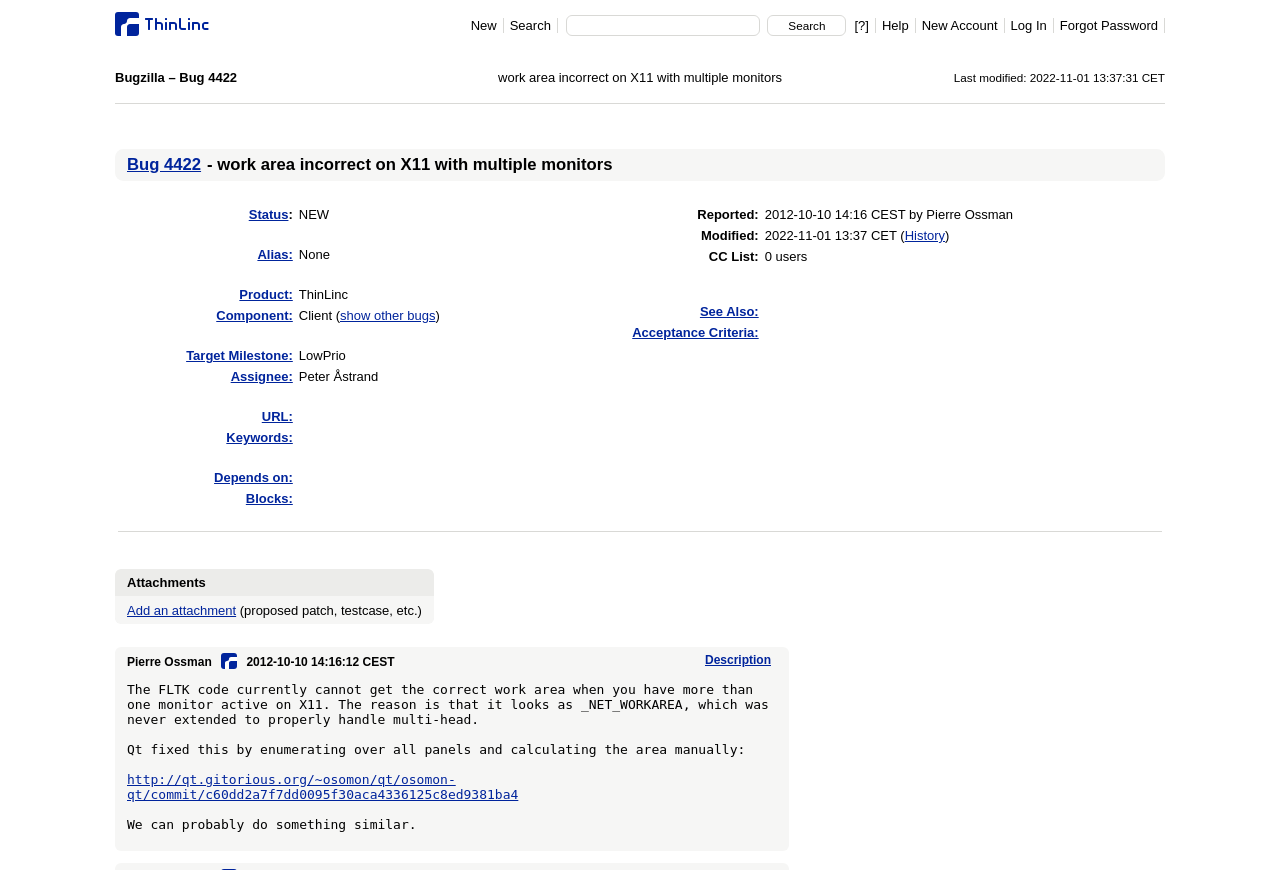Use a single word or phrase to respond to the question:
What is the target milestone of the bug?

LowPrio